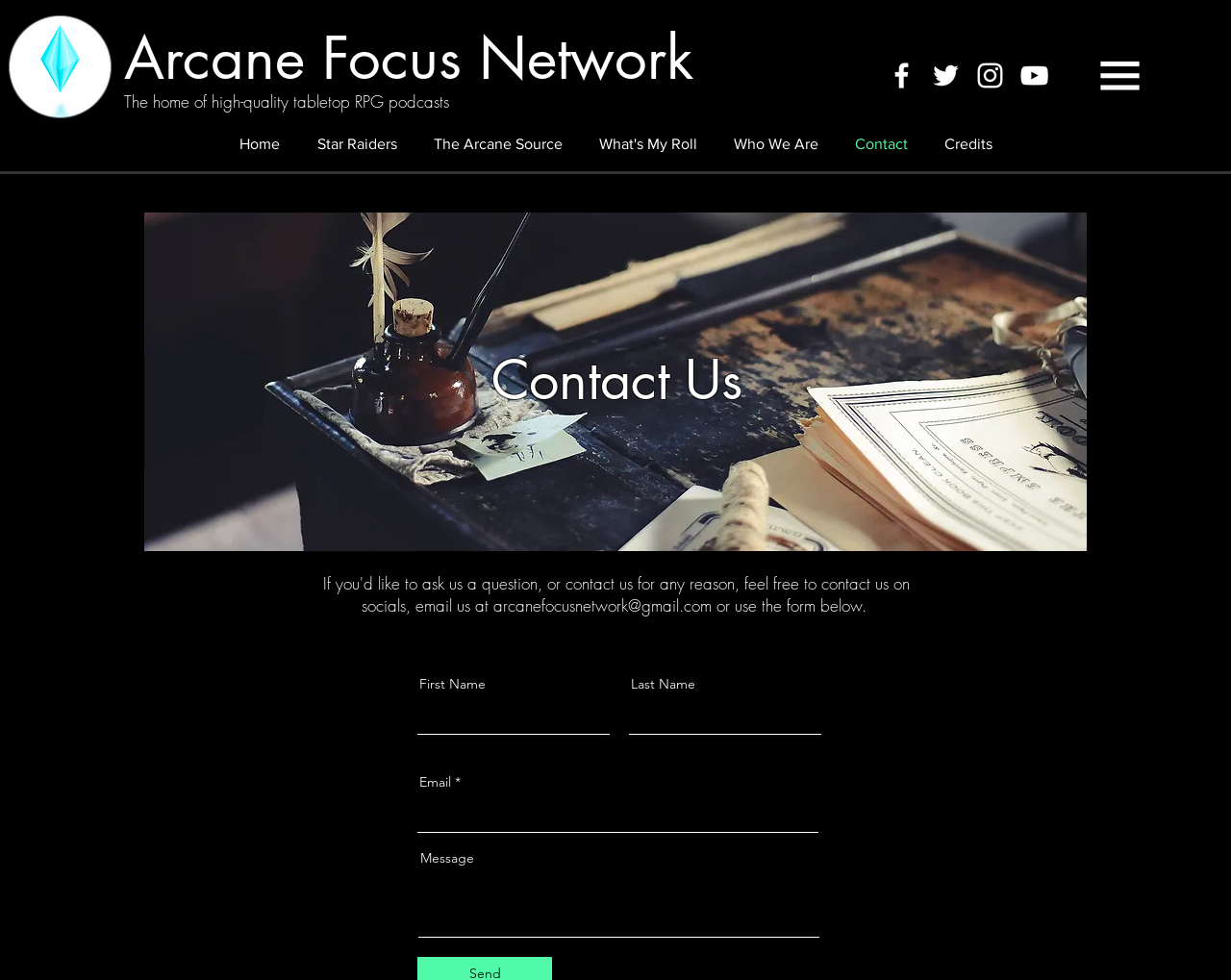Based on the description "alt="ChamRun Digital Marketing Logo"", find the bounding box of the specified UI element.

None